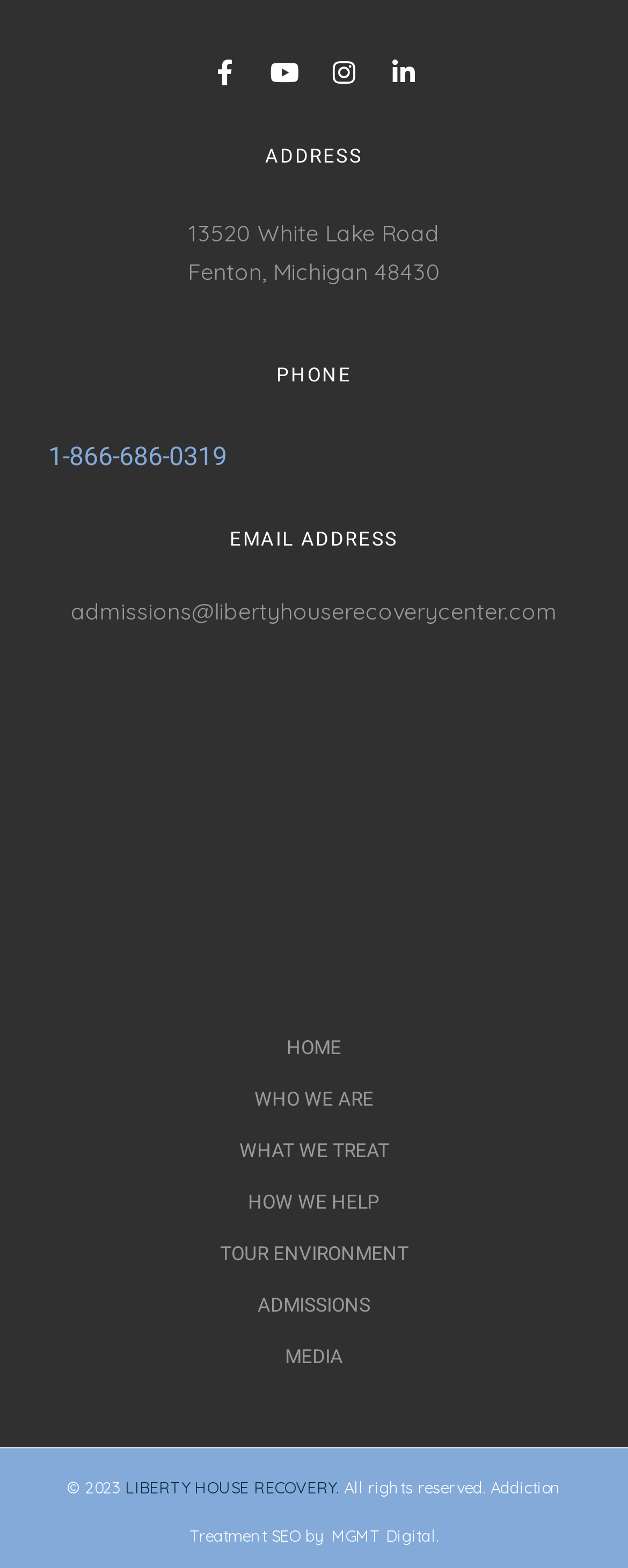Please find and report the bounding box coordinates of the element to click in order to perform the following action: "View admissions information". The coordinates should be expressed as four float numbers between 0 and 1, in the format [left, top, right, bottom].

[0.077, 0.827, 0.923, 0.839]